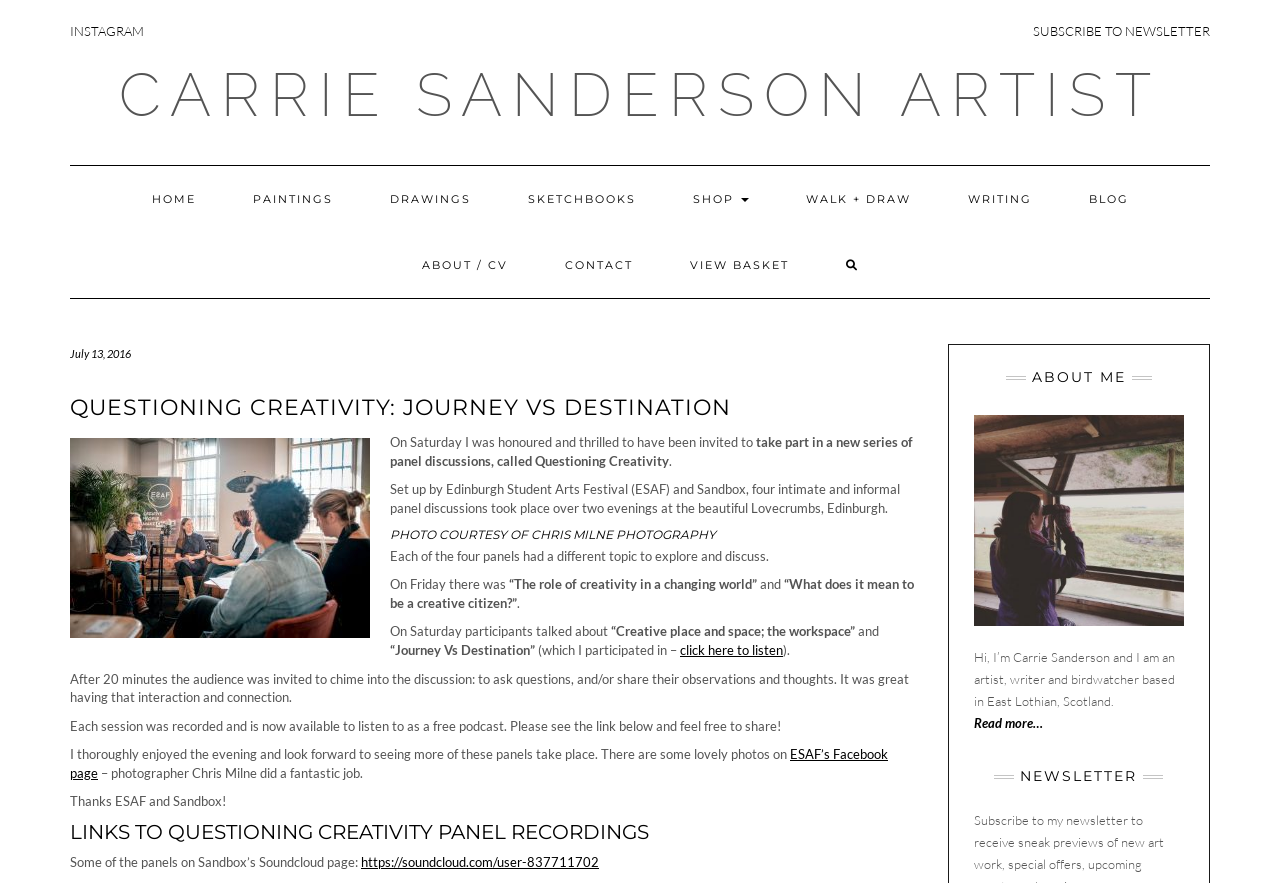Who is the photographer of the photos?
Kindly give a detailed and elaborate answer to the question.

The photographer of the photos is Chris Milne, as mentioned in the text 'PHOTO COURTESY OF CHRIS MILNE PHOTOGRAPHY' and also mentioned as the photographer who did a fantastic job in the text '– photographer Chris Milne did a fantastic job'.